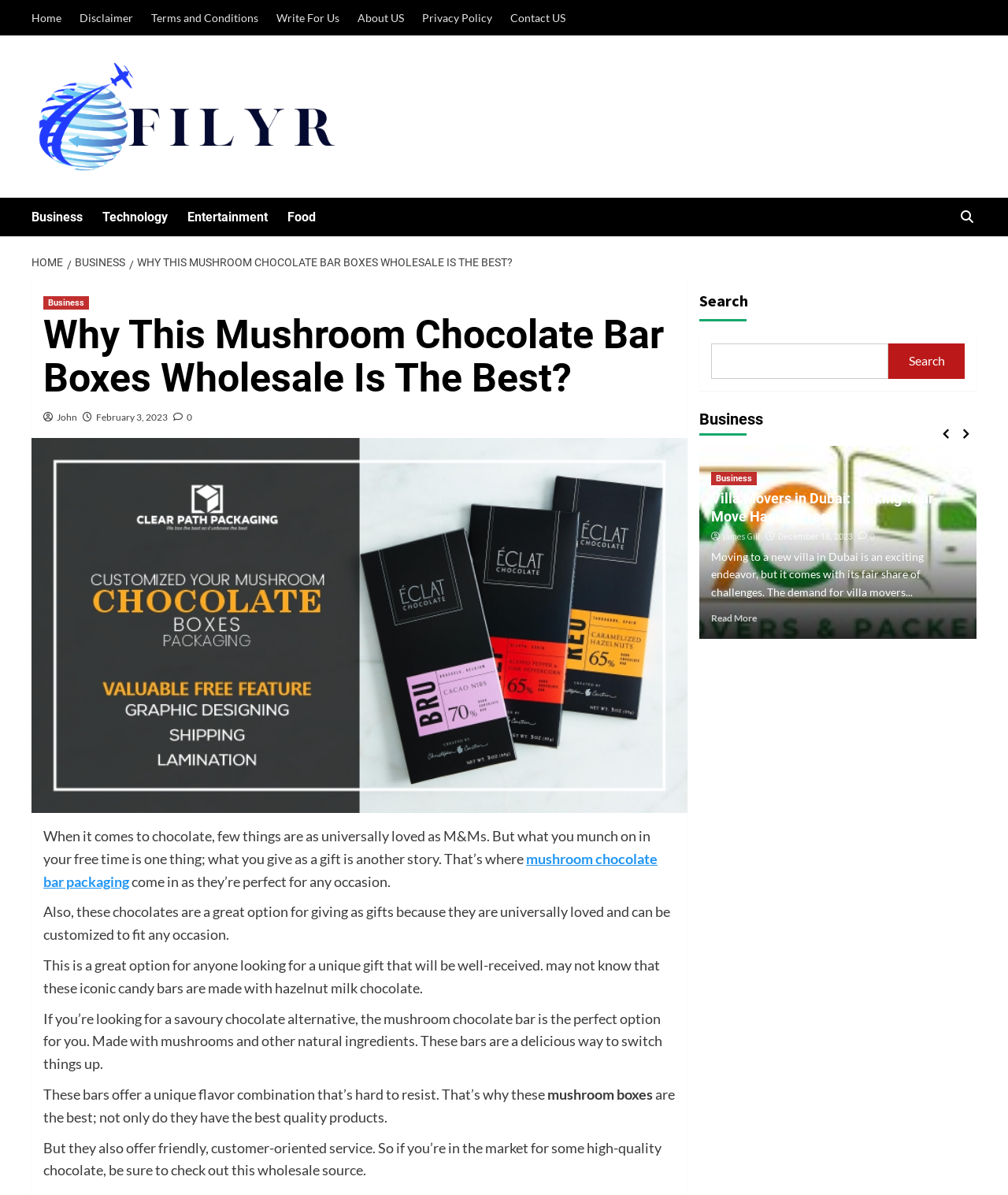Please specify the bounding box coordinates of the element that should be clicked to execute the given instruction: 'Click on the 'Home' link'. Ensure the coordinates are four float numbers between 0 and 1, expressed as [left, top, right, bottom].

[0.031, 0.0, 0.069, 0.03]